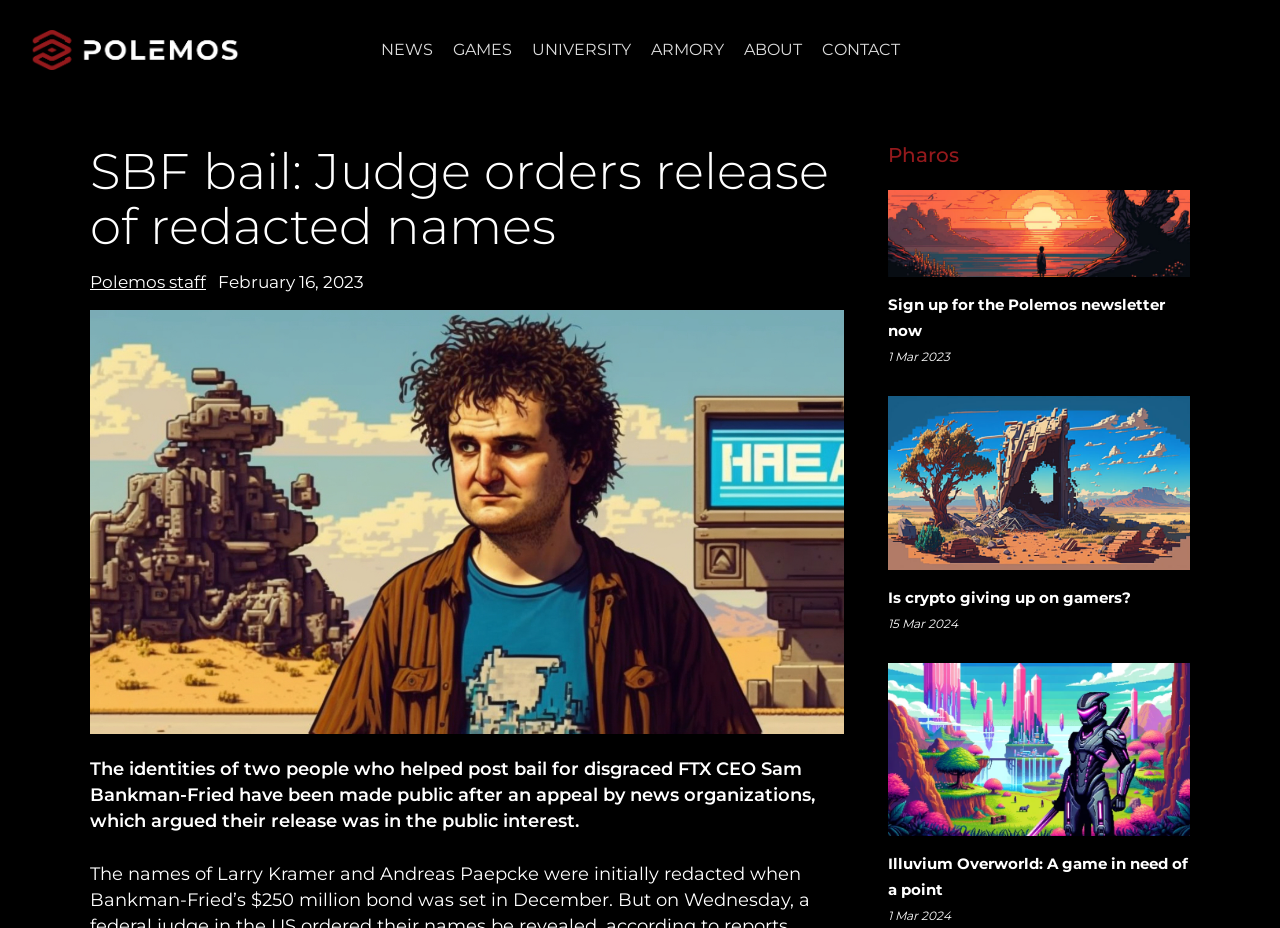Based on the element description "alt="Polemos"", predict the bounding box coordinates of the UI element.

[0.022, 0.032, 0.187, 0.075]